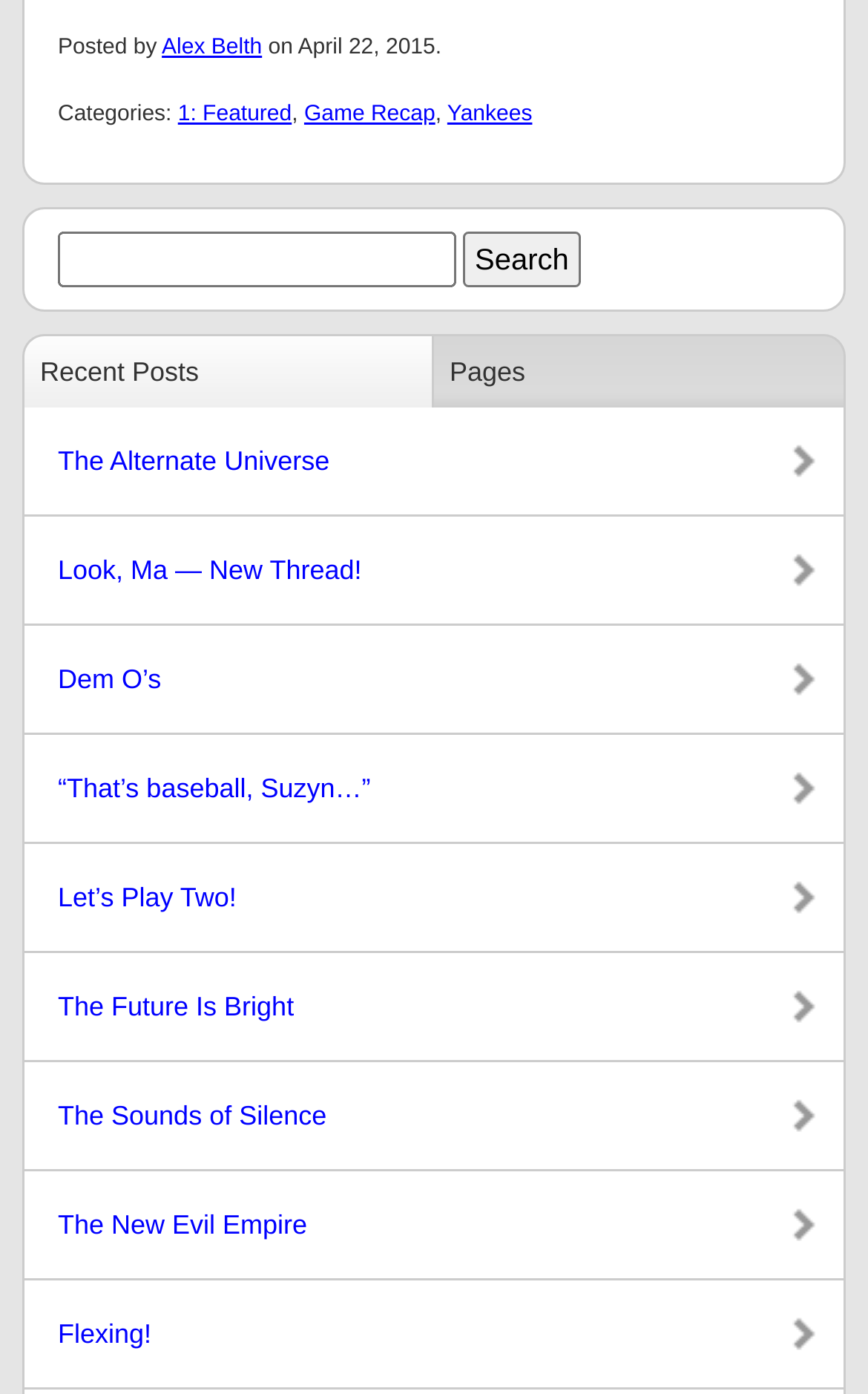Please answer the following question using a single word or phrase: 
What categories does the article belong to?

Featured, Game Recap, Yankees